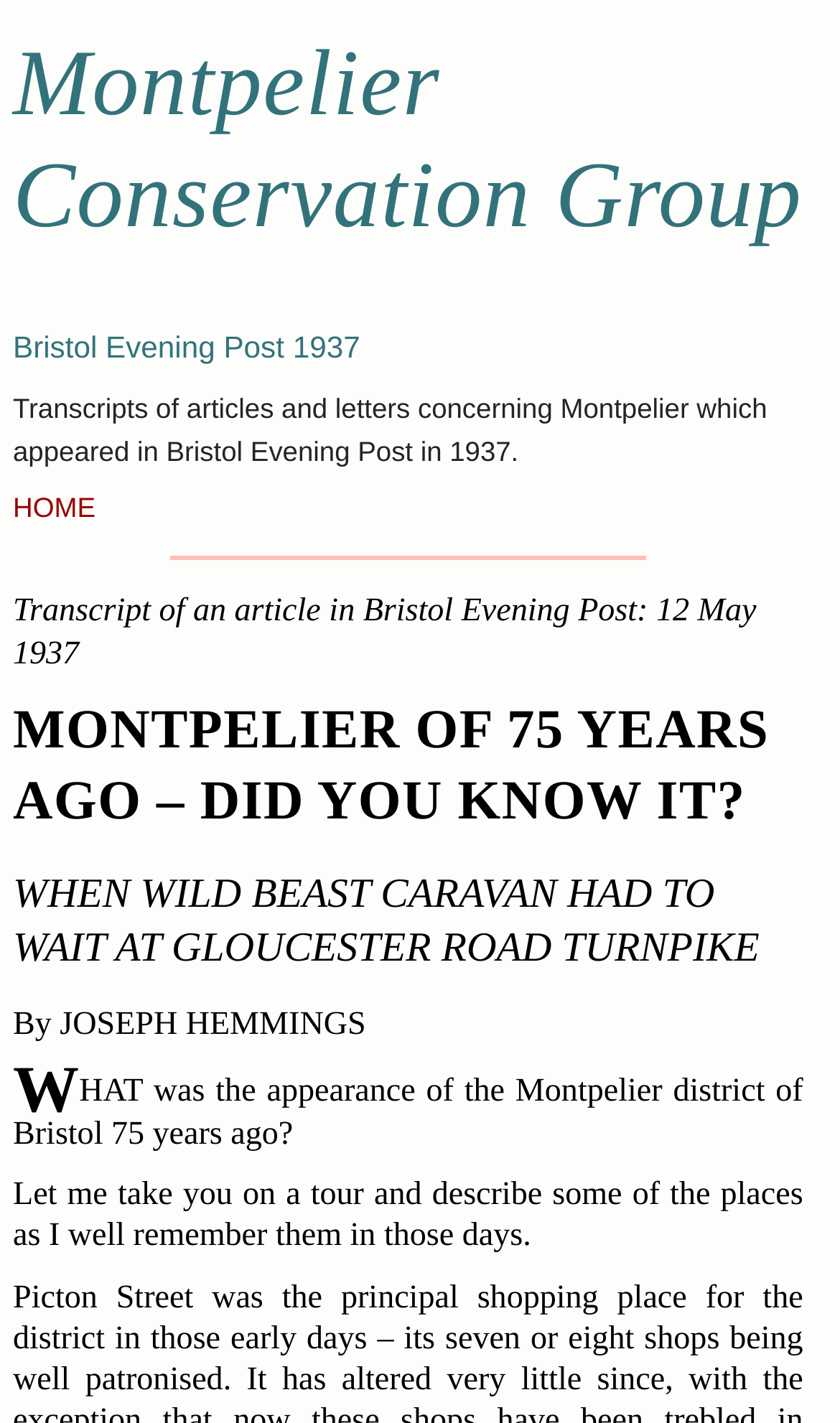Please give a short response to the question using one word or a phrase:
What is the topic of the article 'Transcript of an article in Bristol Evening Post: 12 May 1937'?

Montpelier